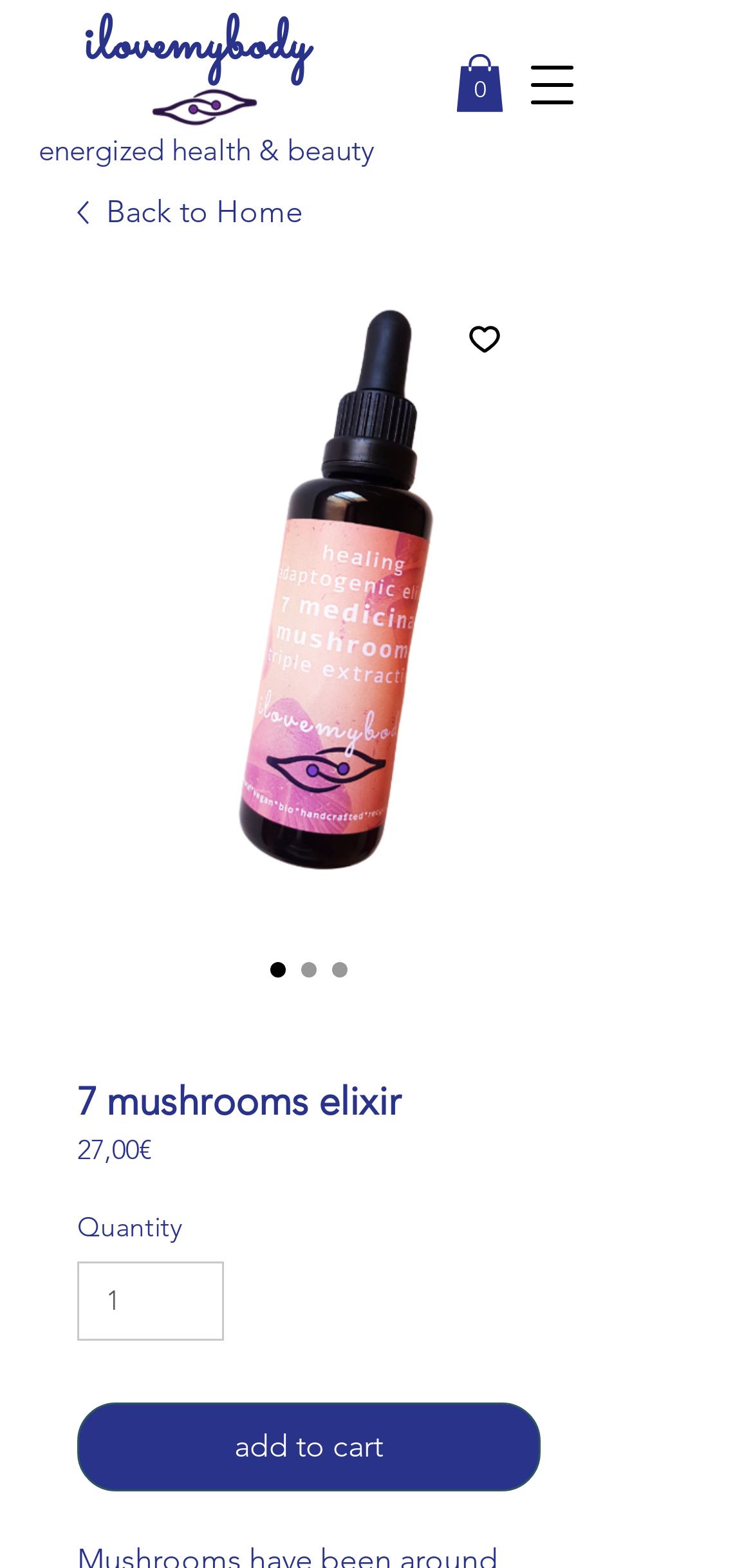What is the primary heading on this webpage?

7 mushrooms elixir